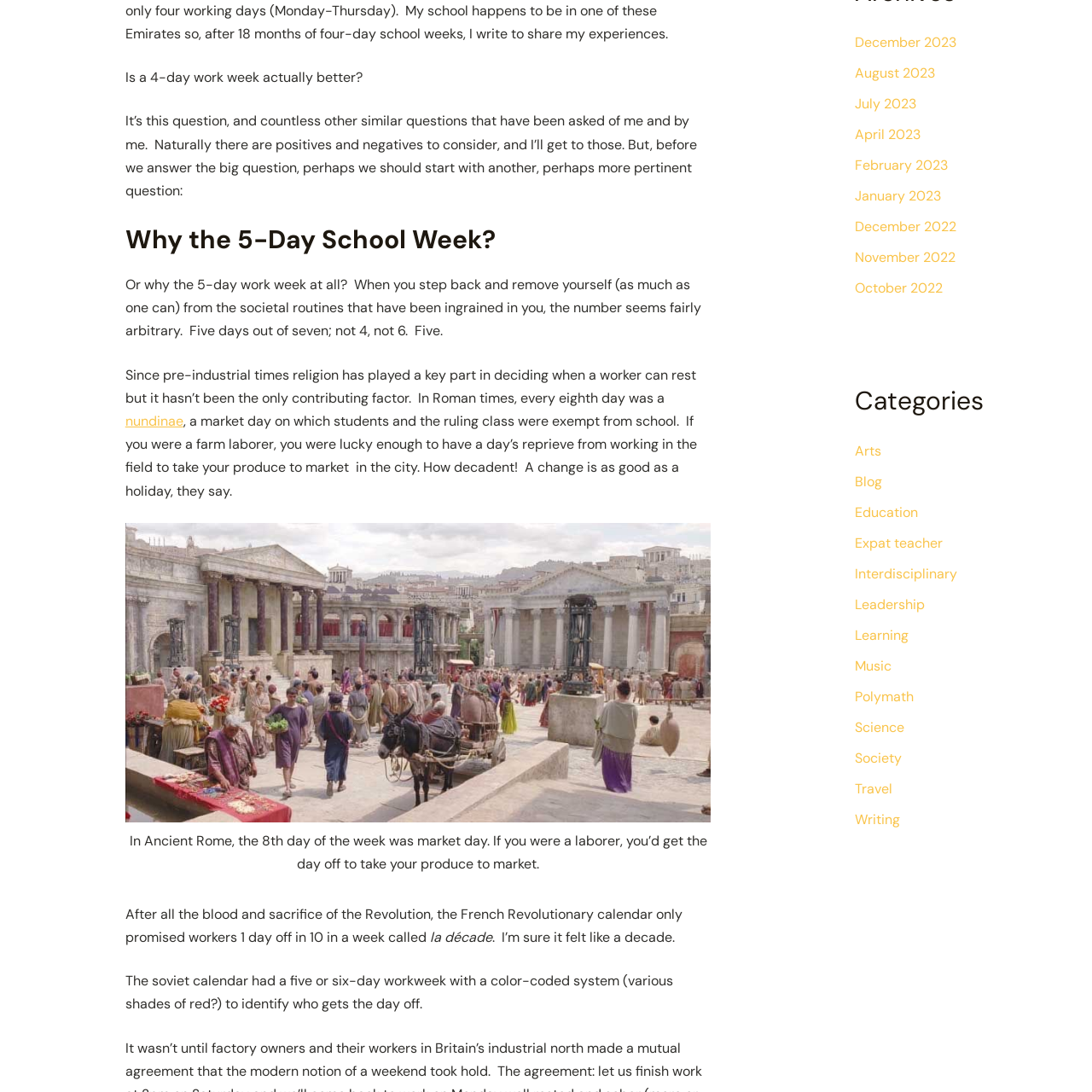Please respond to the question with a concise word or phrase:
What is the topic of the article?

4-day work week